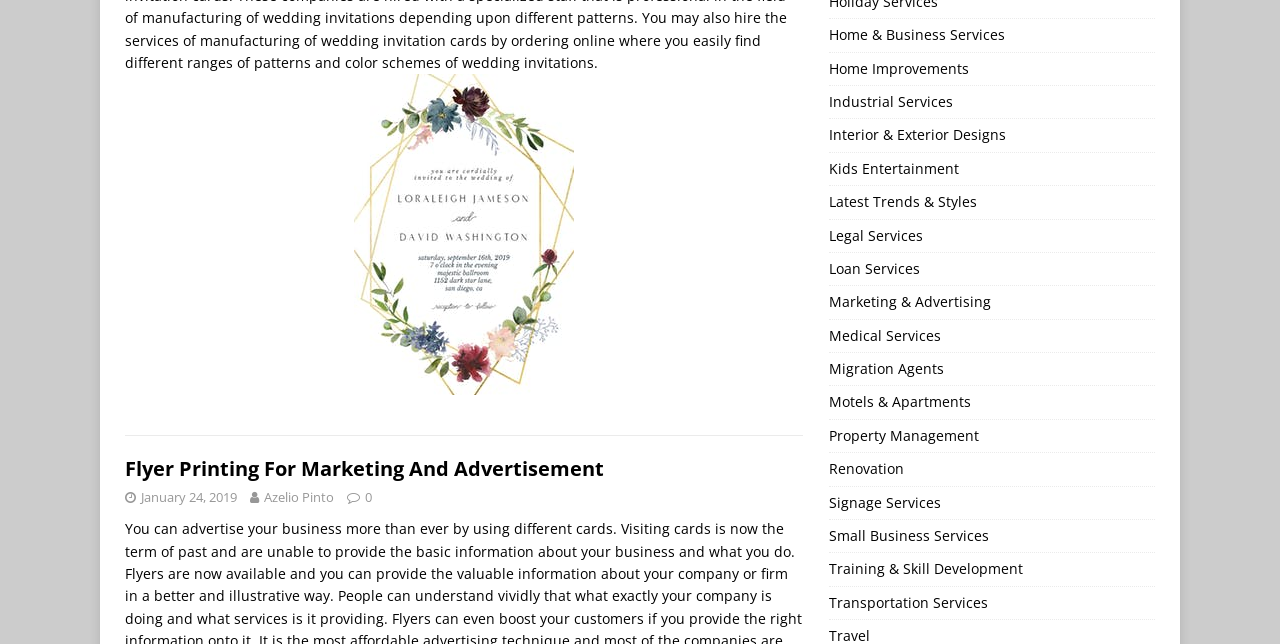Indicate the bounding box coordinates of the element that needs to be clicked to satisfy the following instruction: "go to the 'Marketing & Advertising' page". The coordinates should be four float numbers between 0 and 1, i.e., [left, top, right, bottom].

[0.647, 0.445, 0.902, 0.495]